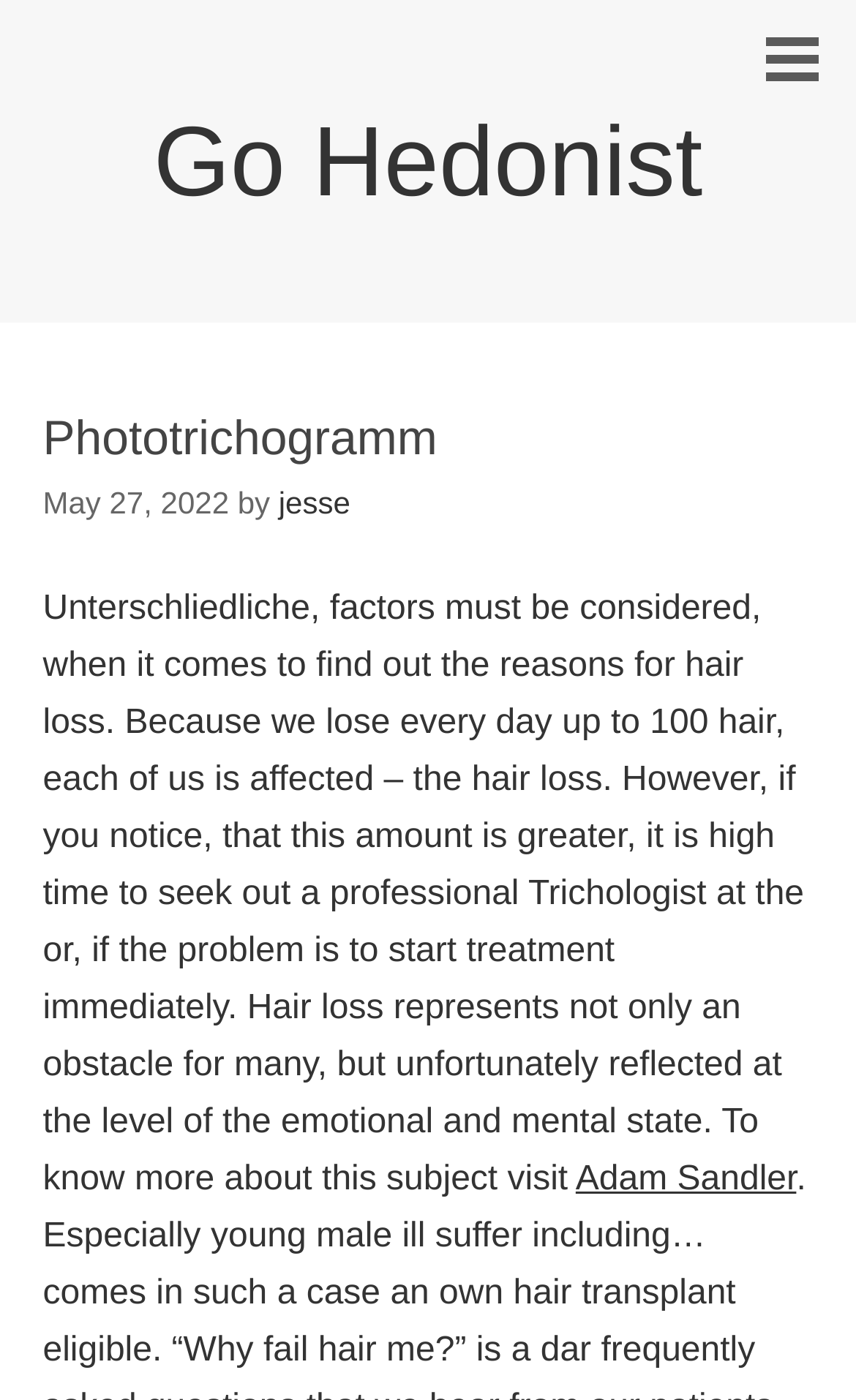What is the date of the article?
Identify the answer in the screenshot and reply with a single word or phrase.

Friday, May 27, 2022